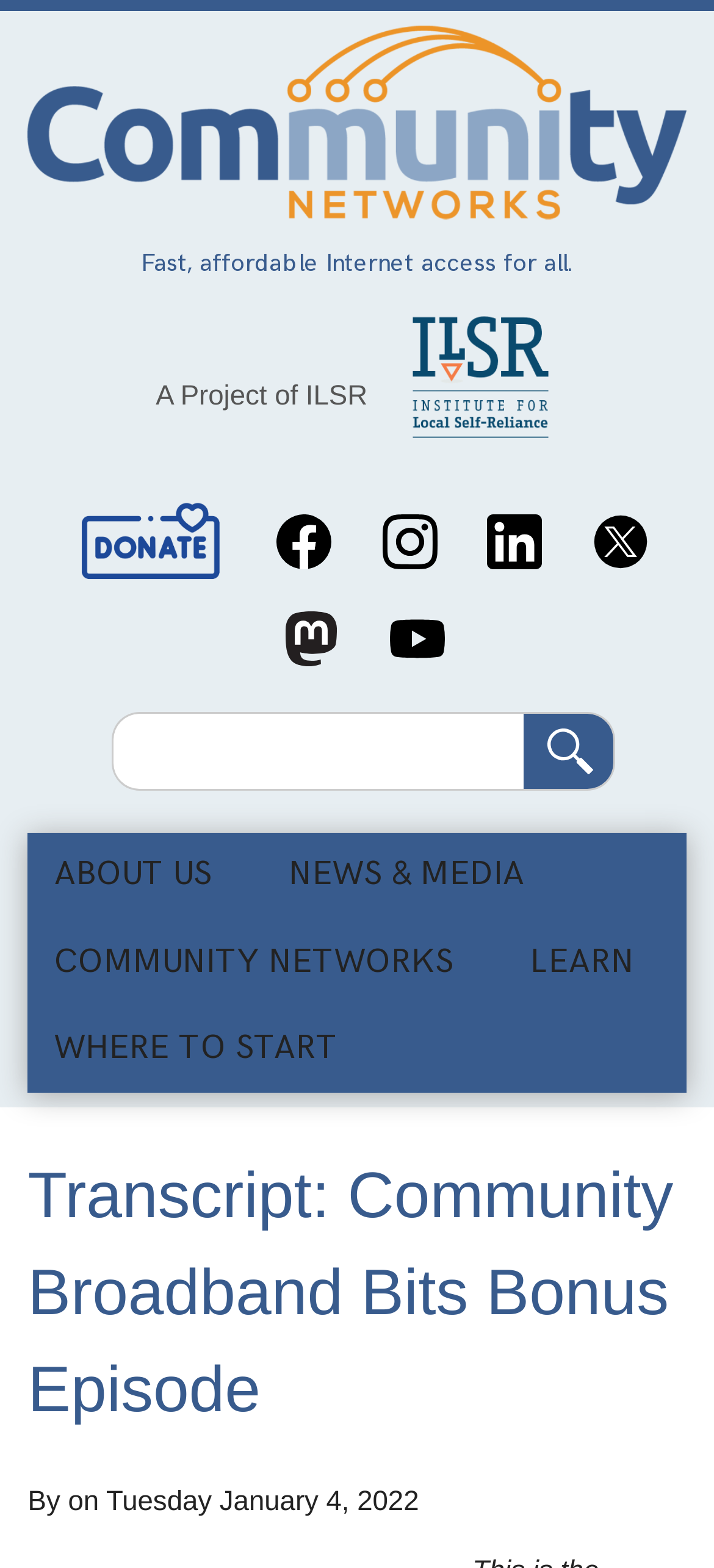Analyze the image and answer the question with as much detail as possible: 
What is the tagline of the website?

The tagline of the website is 'Fast, affordable Internet access for all.' which can be found at the top of the webpage, inside a StaticText element with a bounding box of [0.197, 0.158, 0.803, 0.177].